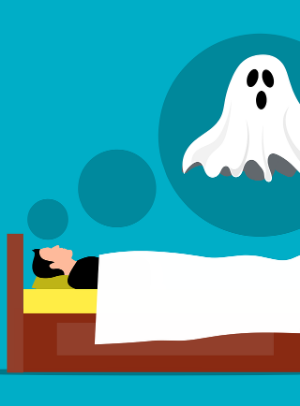Using the information in the image, could you please answer the following question in detail:
What is the expression of the ghost?

The ghost is illustrated with wide, surprised eyes, which convey a sense of alarm and shock, adding to the whimsical and humorous tone of the image.